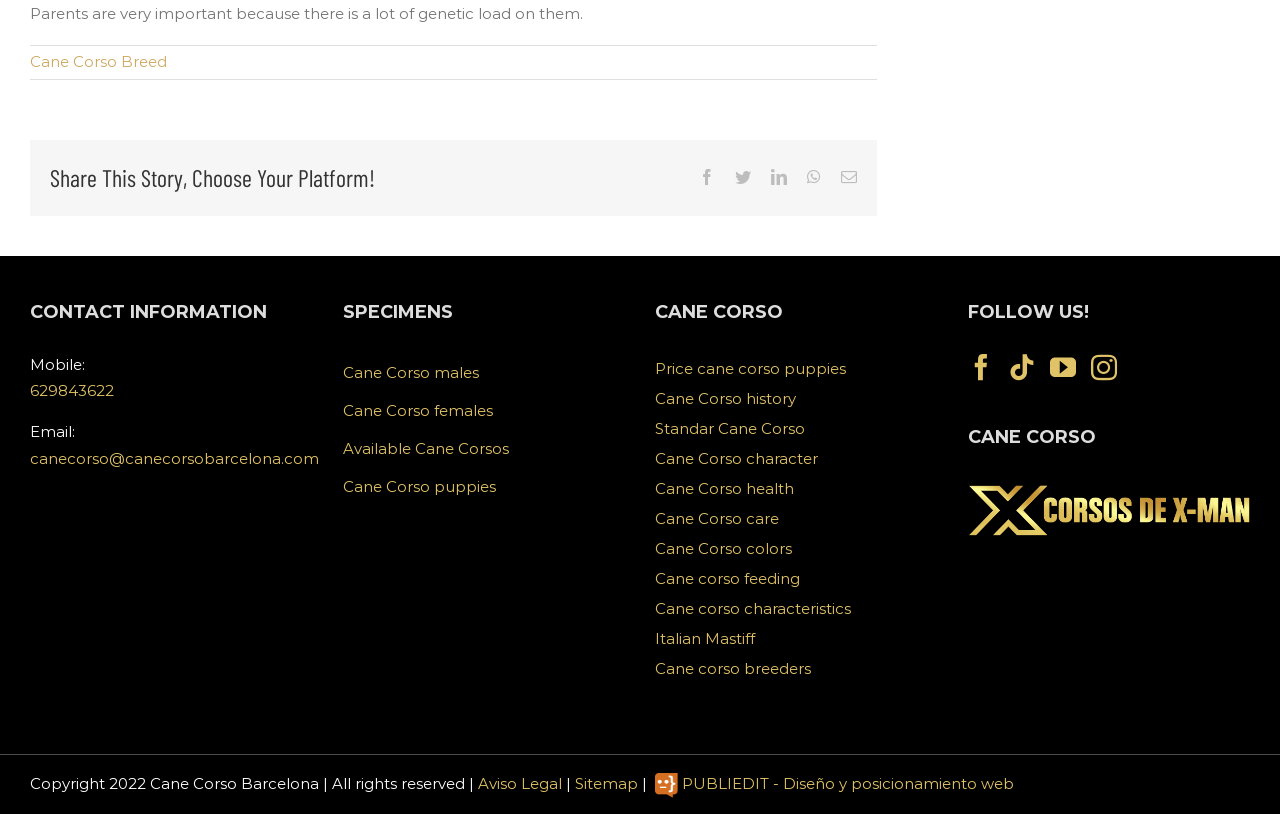How can I contact the breeder?
Please respond to the question thoroughly and include all relevant details.

The webpage provides contact information, including a mobile number '629843622' and an email address 'canecorso@canecorsobarcelona.com', which can be used to contact the breeder.